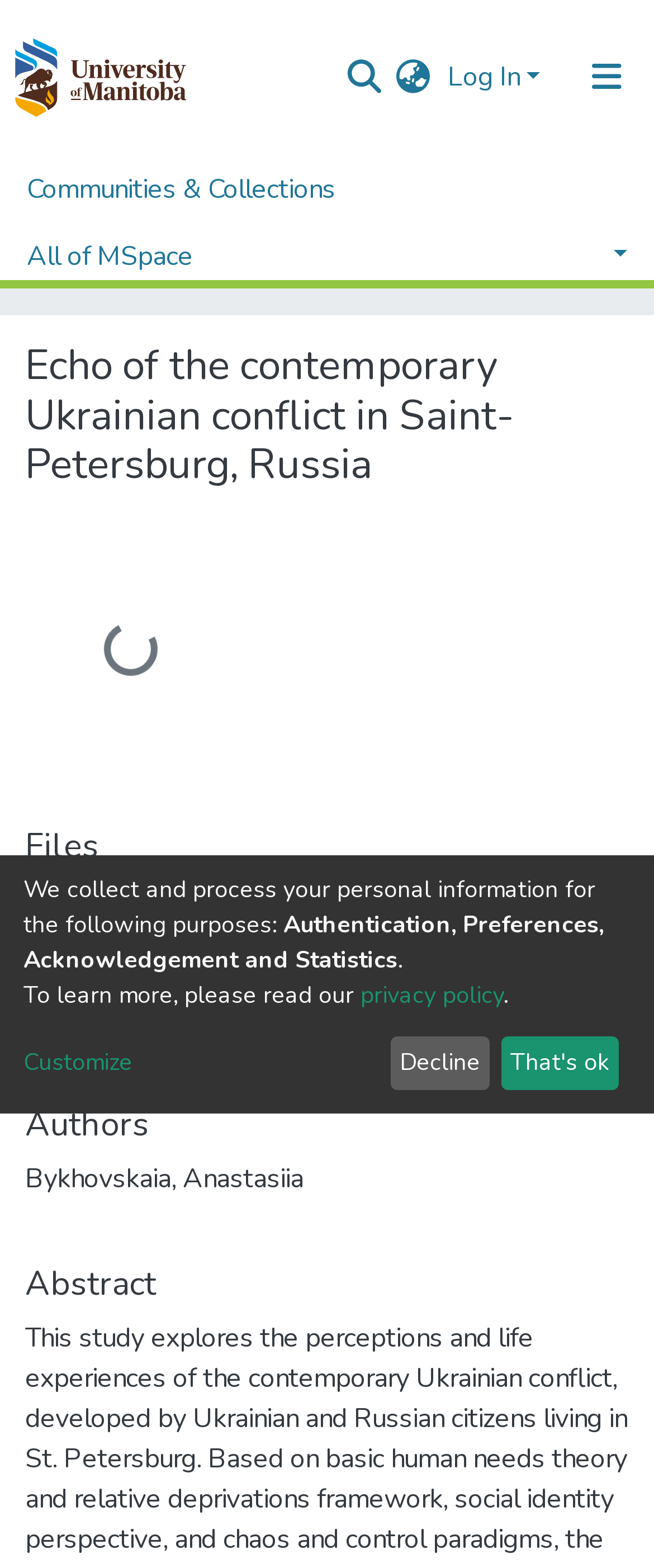Determine the bounding box coordinates of the region I should click to achieve the following instruction: "Read the post written by 'Jennifer'". Ensure the bounding box coordinates are four float numbers between 0 and 1, i.e., [left, top, right, bottom].

None